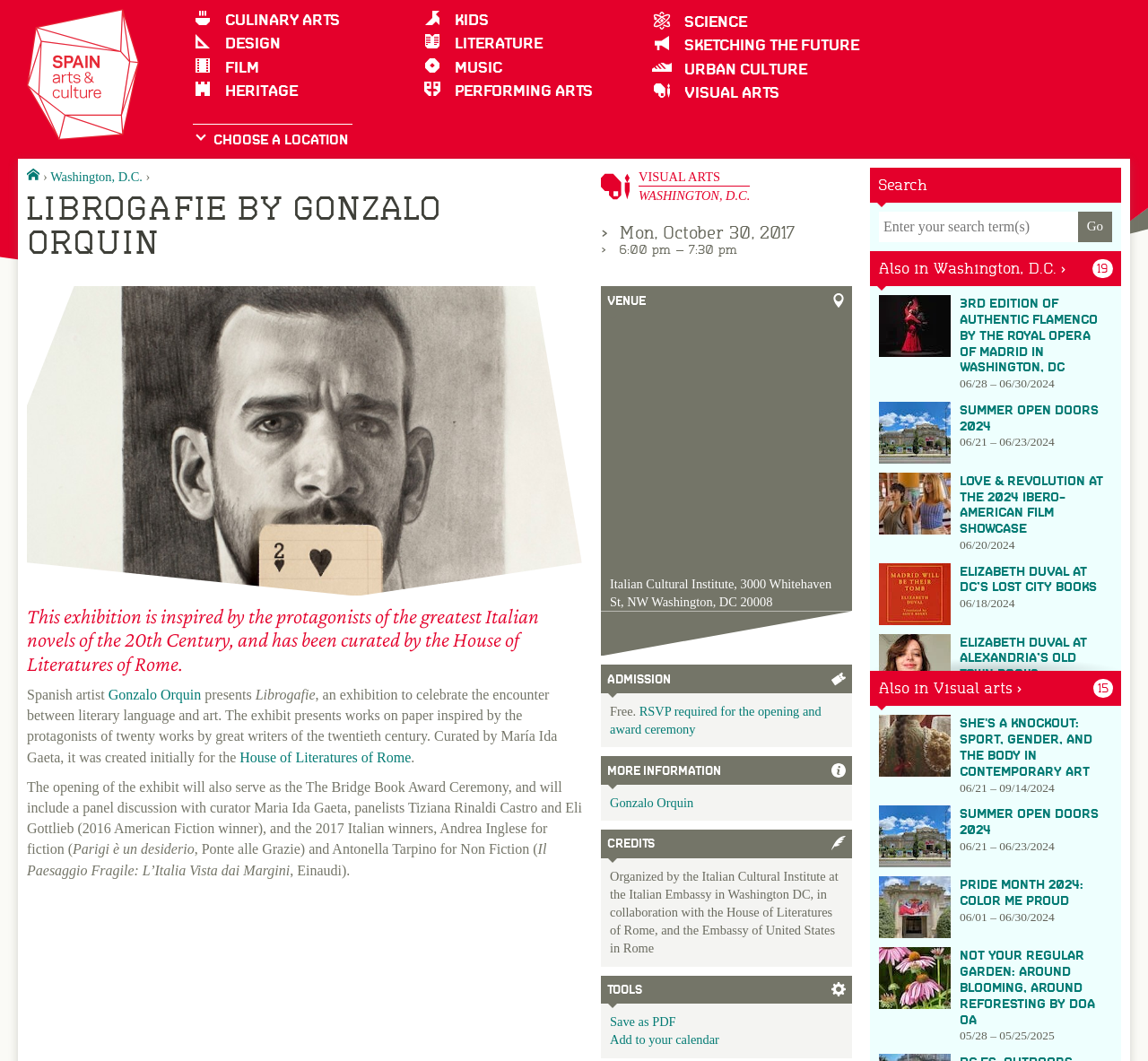Locate the bounding box of the user interface element based on this description: "Heritage".

[0.168, 0.077, 0.259, 0.095]